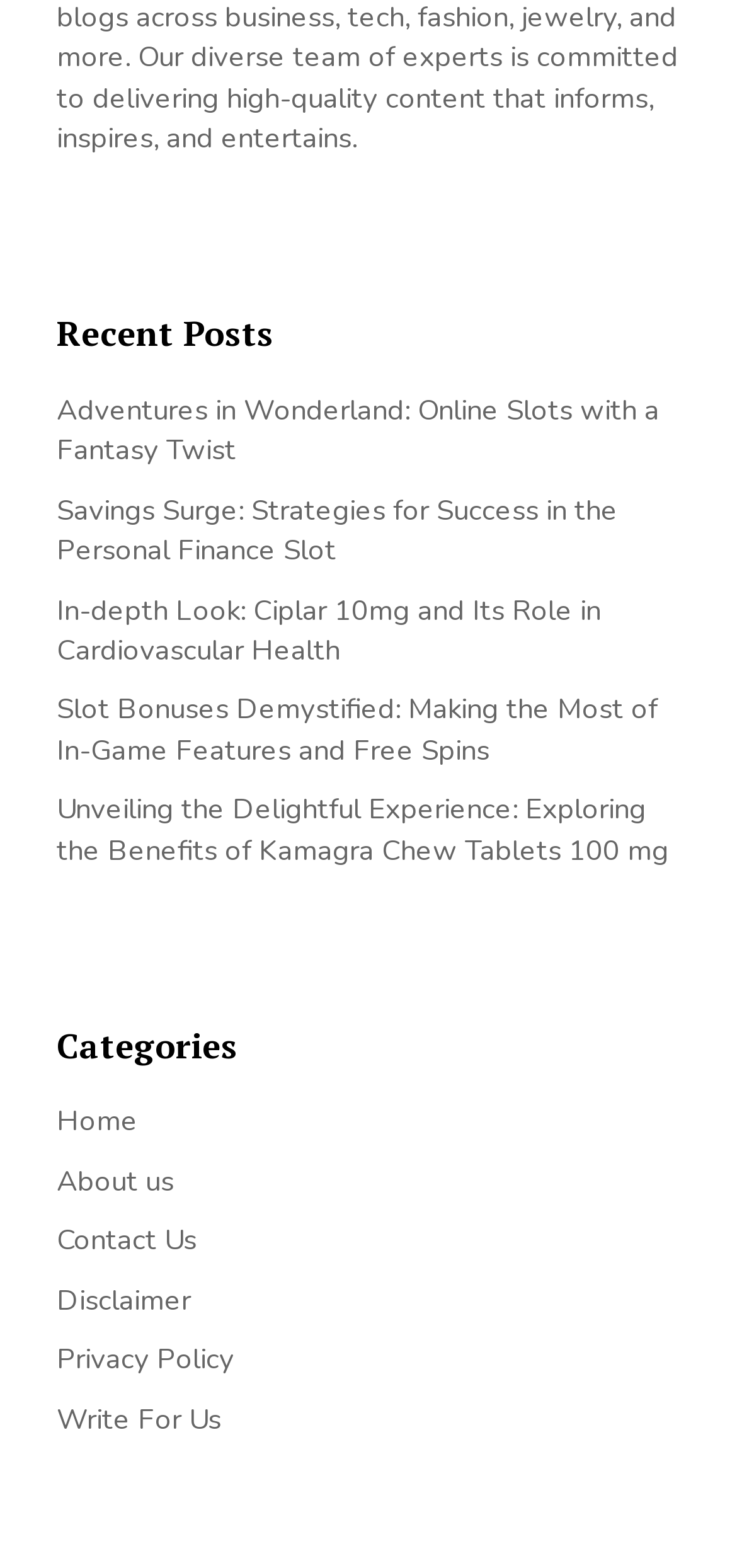How many categories are listed?
Look at the image and respond with a single word or a short phrase.

1